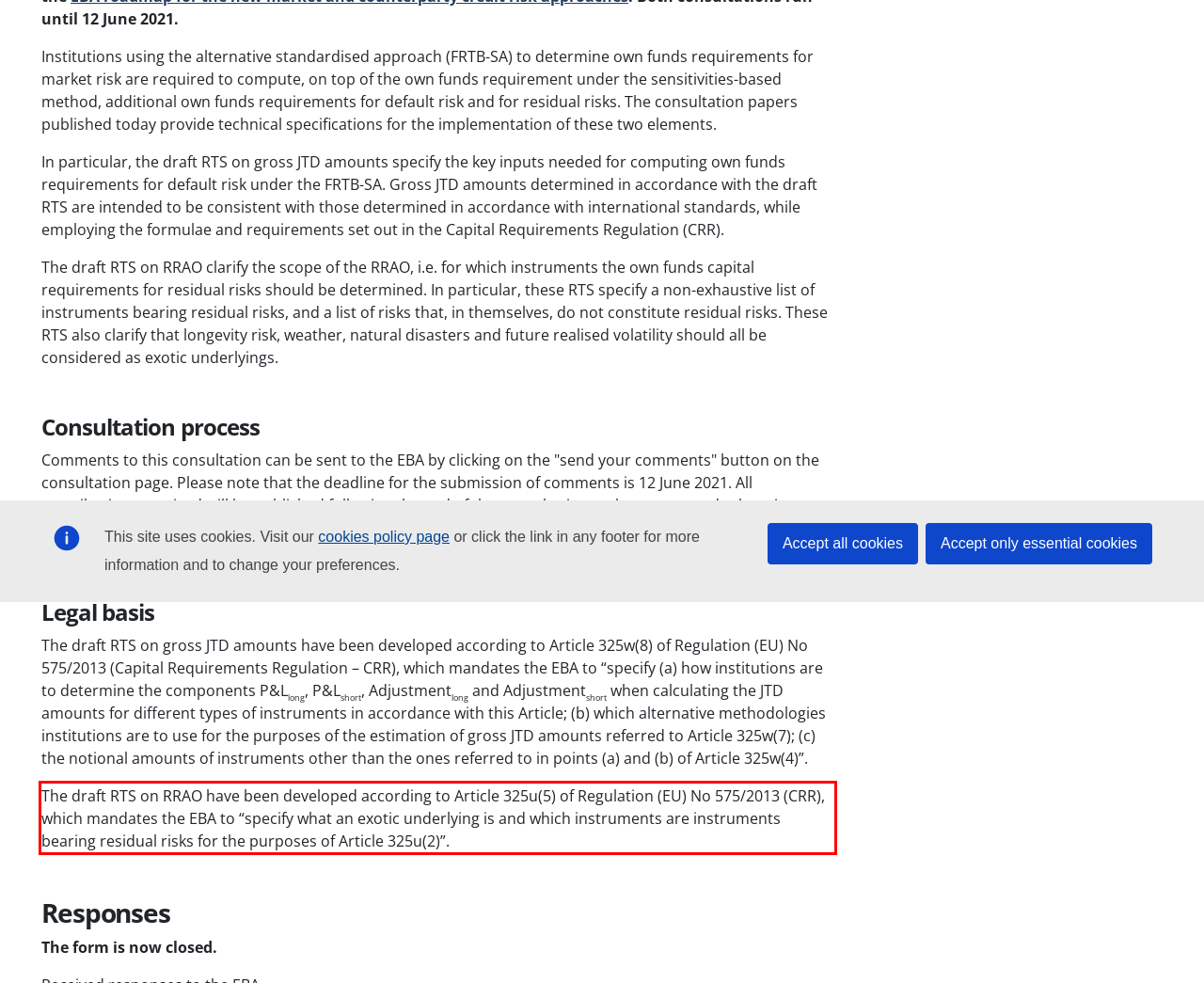Using the provided screenshot of a webpage, recognize and generate the text found within the red rectangle bounding box.

The draft RTS on RRAO have been developed according to Article 325u(5) of Regulation (EU) No 575/2013 (CRR), which mandates the EBA to “specify what an exotic underlying is and which instruments are instruments bearing residual risks for the purposes of Article 325u(2)”.